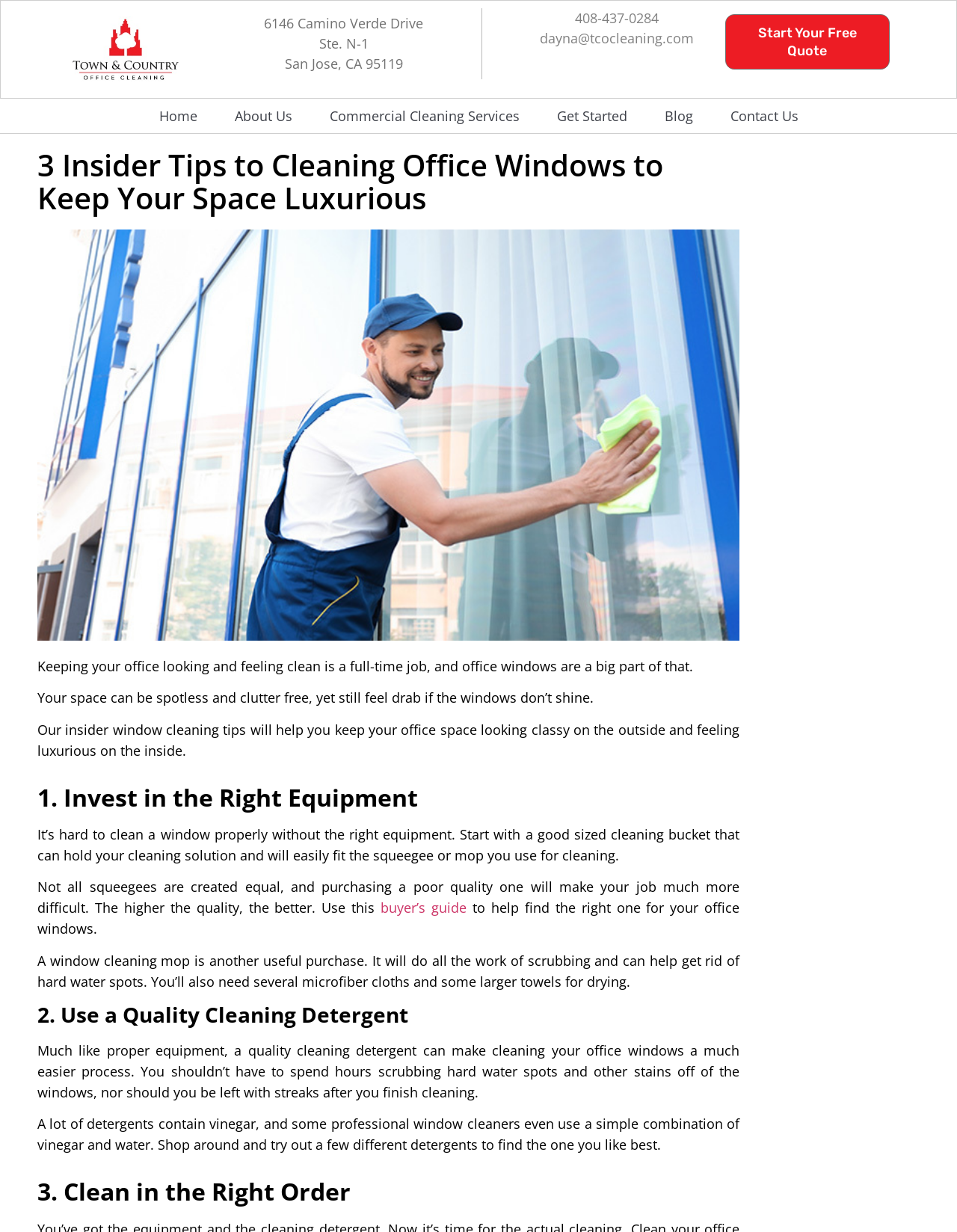Determine the bounding box coordinates of the region to click in order to accomplish the following instruction: "Send an email to 'dayna@tcocleaning.com'". Provide the coordinates as four float numbers between 0 and 1, specifically [left, top, right, bottom].

[0.564, 0.024, 0.725, 0.038]